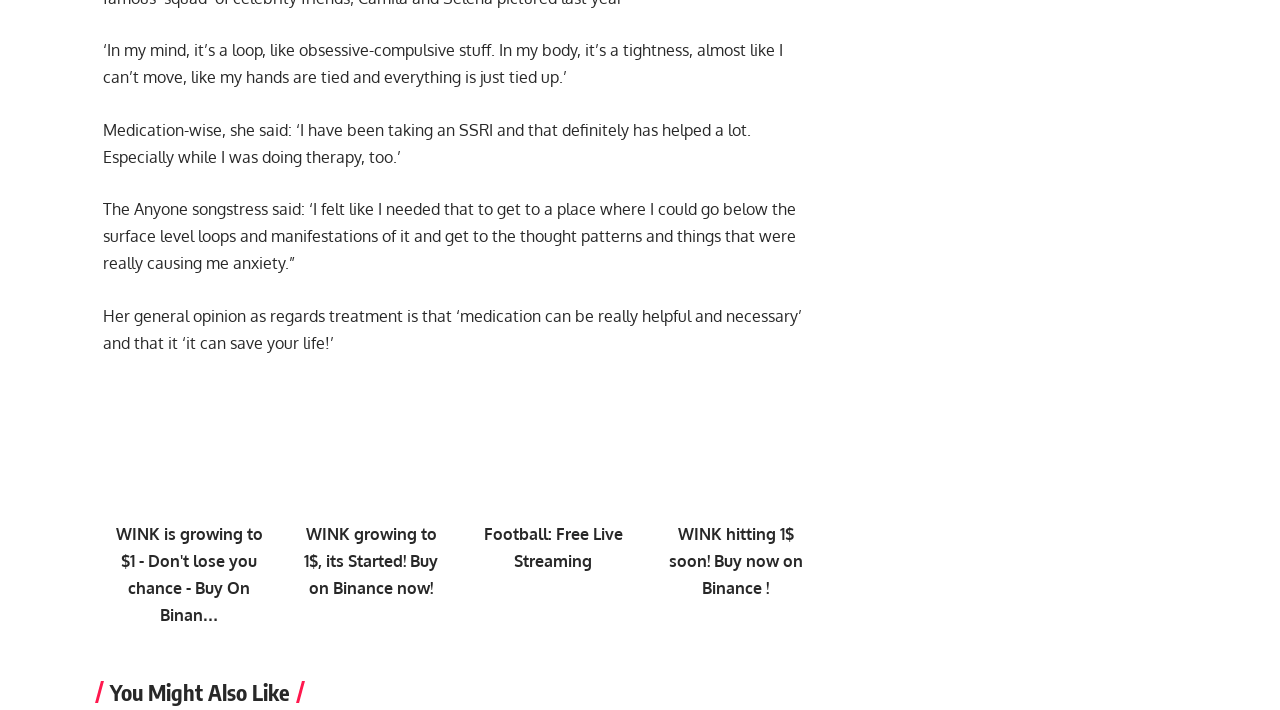Please provide a detailed answer to the question below by examining the image:
What section is denoted by the heading 'You Might Also Like'?

The heading 'You Might Also Like' suggests that the section below it contains recommendations or suggestions for the reader, possibly related to the topic of anxiety or mental health.